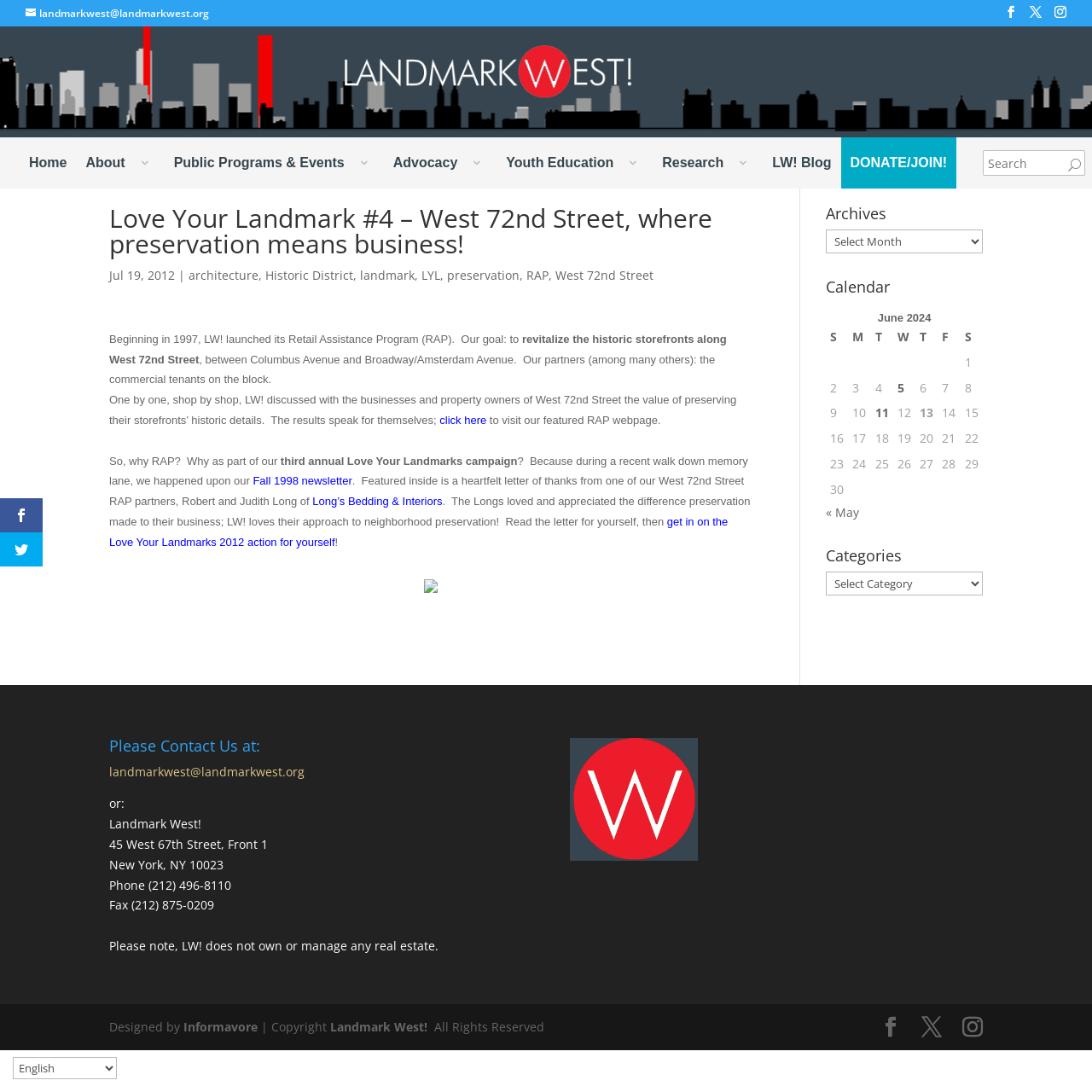Find the bounding box coordinates of the element you need to click on to perform this action: 'Read the 'Love Your Landmark #4 – West 72nd Street, where preservation means business!' article'. The coordinates should be represented by four float values between 0 and 1, in the format [left, top, right, bottom].

[0.1, 0.188, 0.689, 0.563]